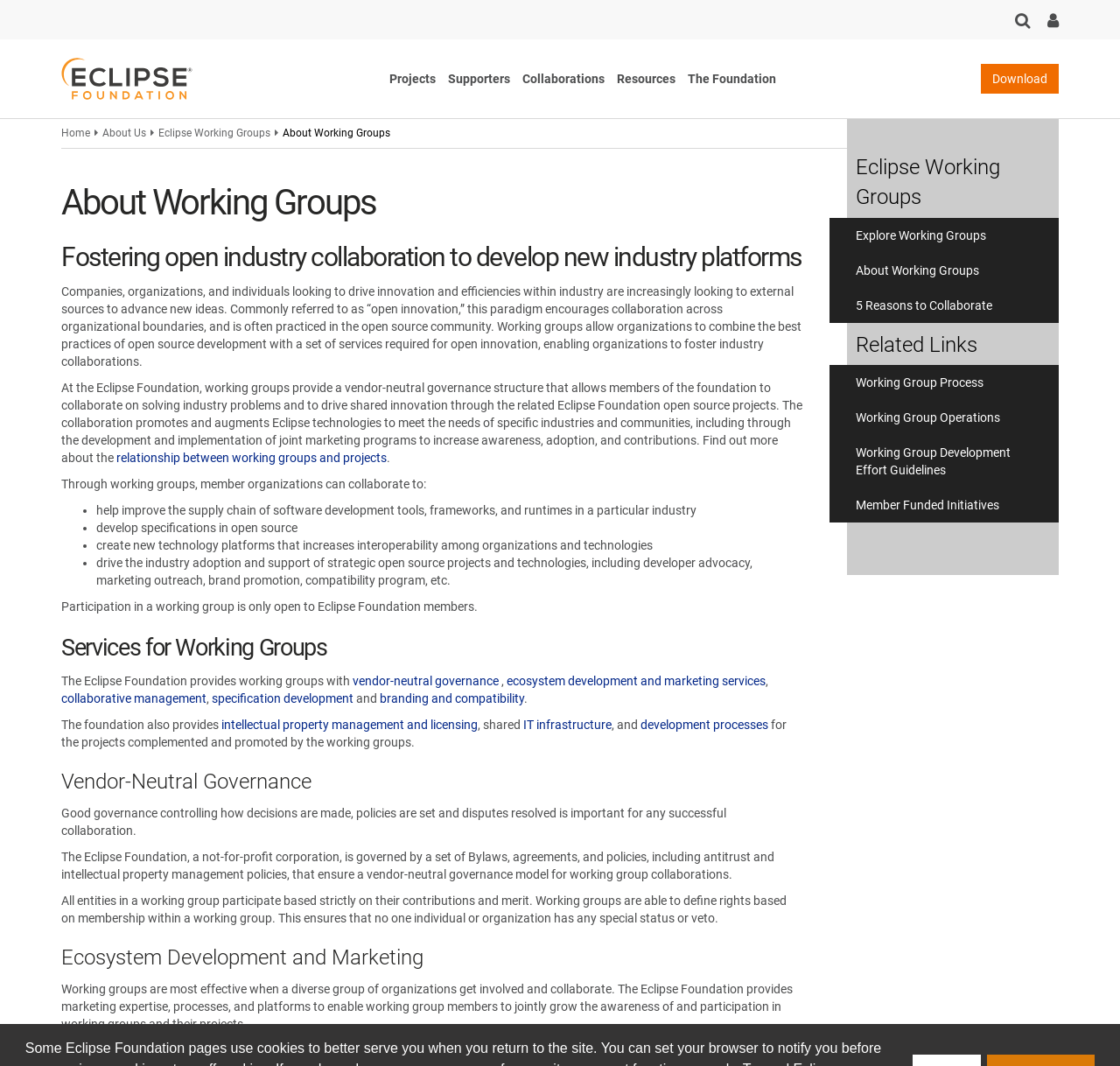Identify and provide the text content of the webpage's primary headline.

About Working Groups